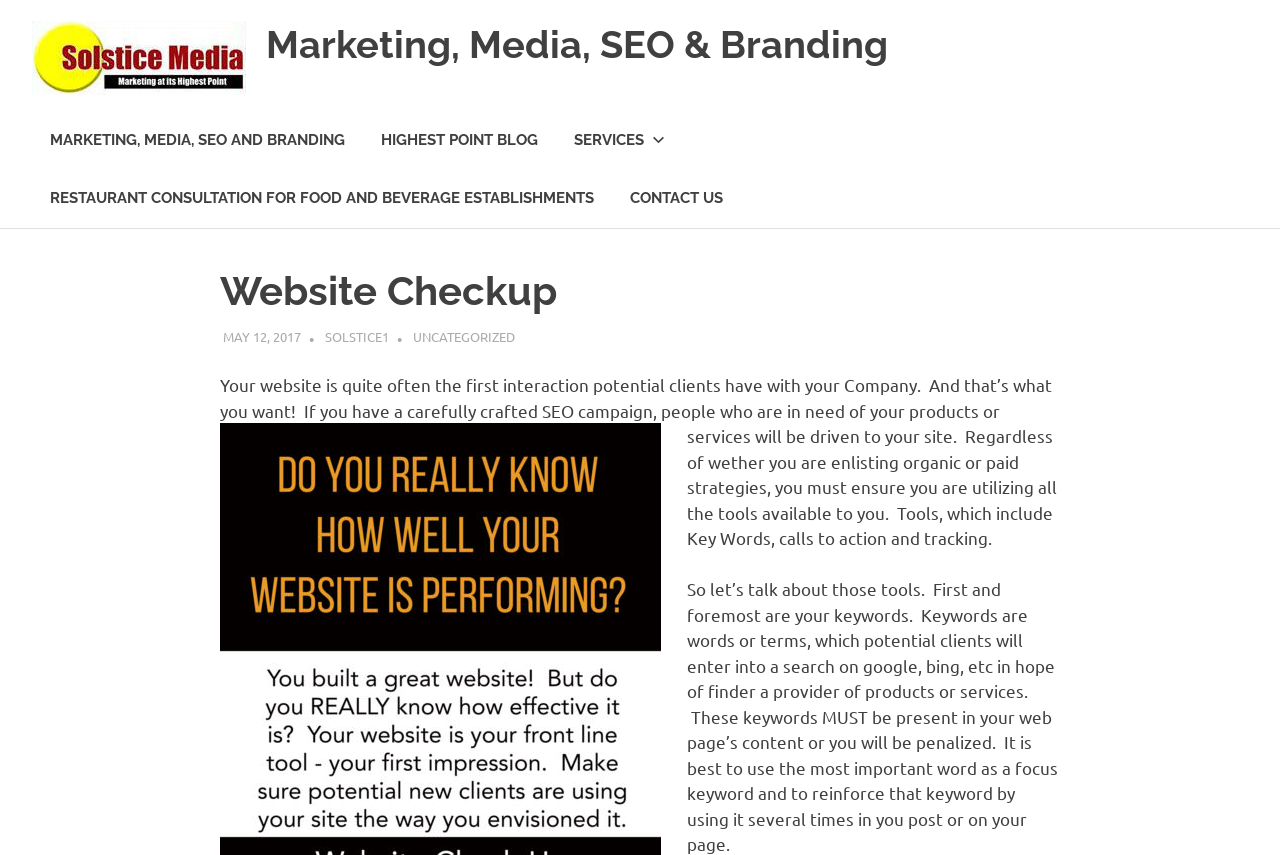Specify the bounding box coordinates of the region I need to click to perform the following instruction: "Read the 'Website Checkup' article". The coordinates must be four float numbers in the range of 0 to 1, i.e., [left, top, right, bottom].

[0.172, 0.312, 0.435, 0.367]